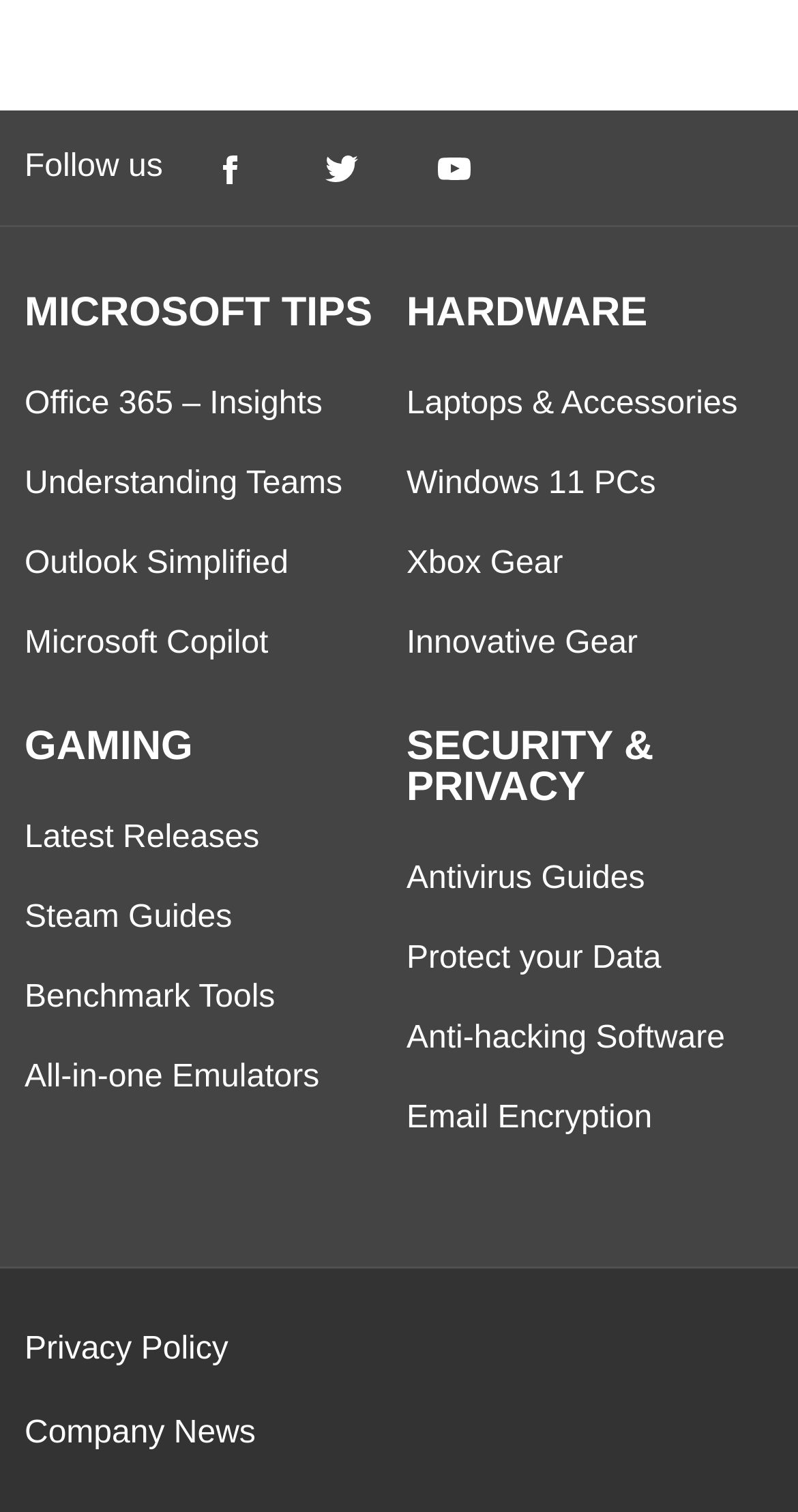Please find the bounding box coordinates of the element that you should click to achieve the following instruction: "Check the Privacy Policy". The coordinates should be presented as four float numbers between 0 and 1: [left, top, right, bottom].

[0.031, 0.881, 0.286, 0.904]